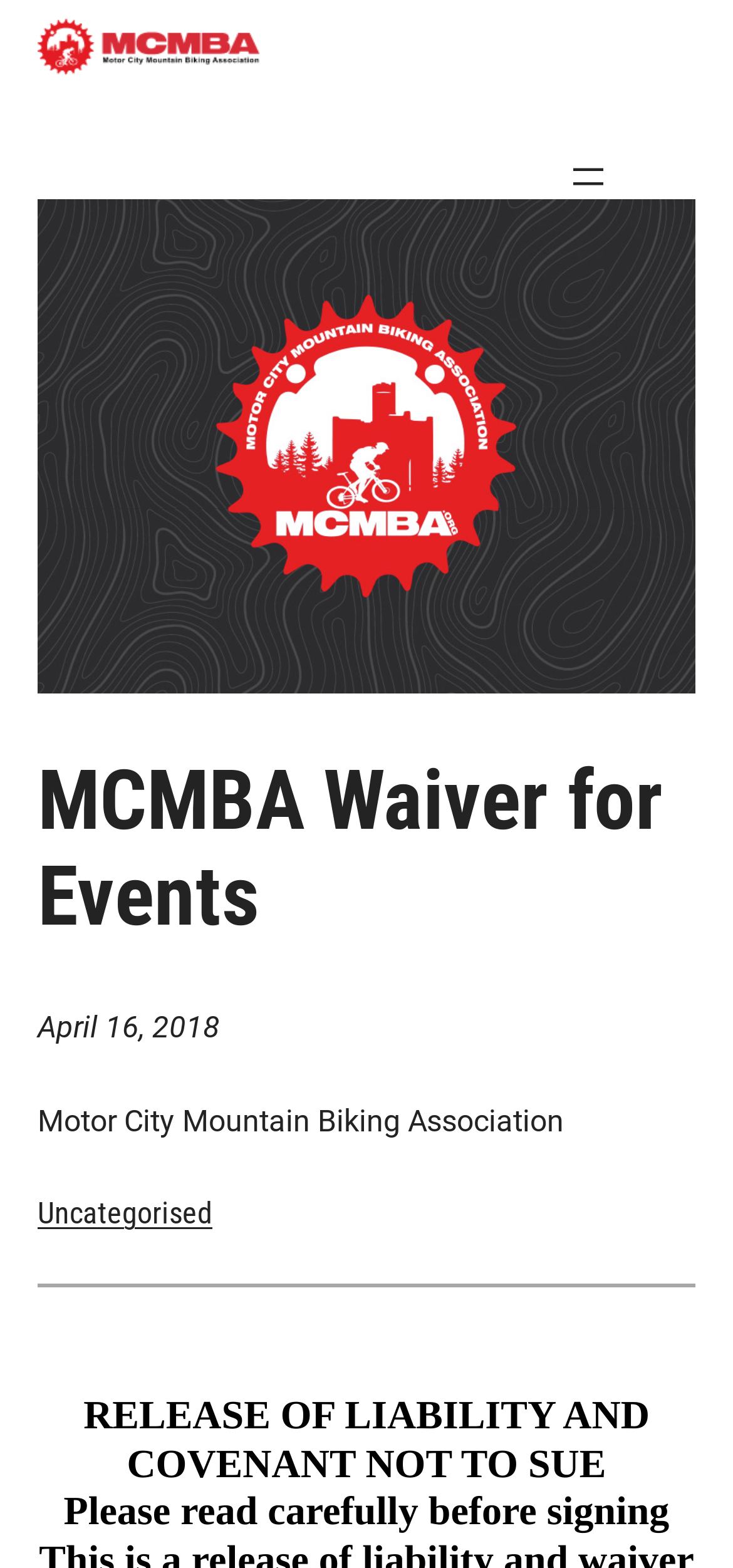Provide a brief response to the question using a single word or phrase: 
What is the orientation of the separator?

Horizontal